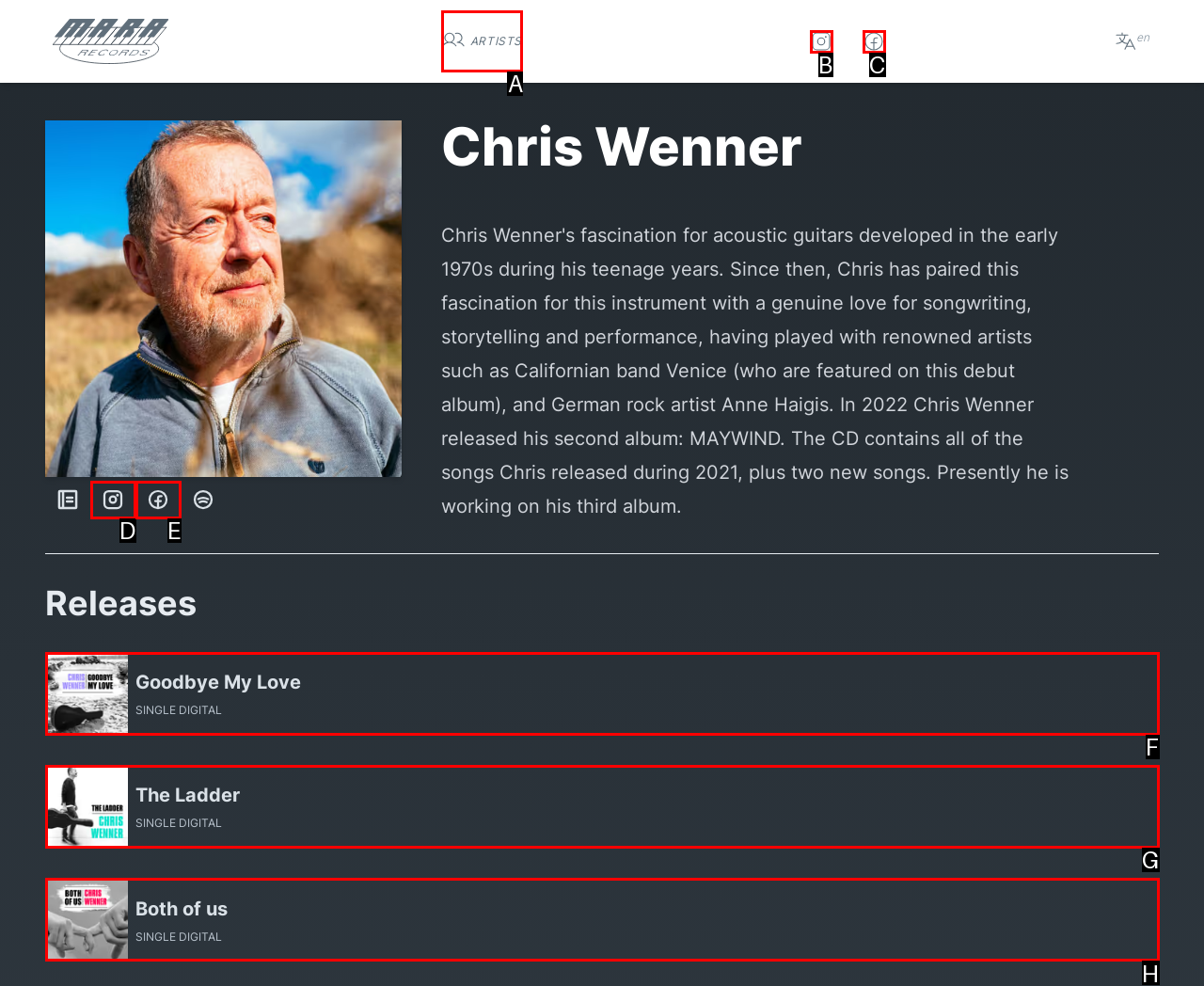To perform the task "Explore ARTISTS page", which UI element's letter should you select? Provide the letter directly.

A